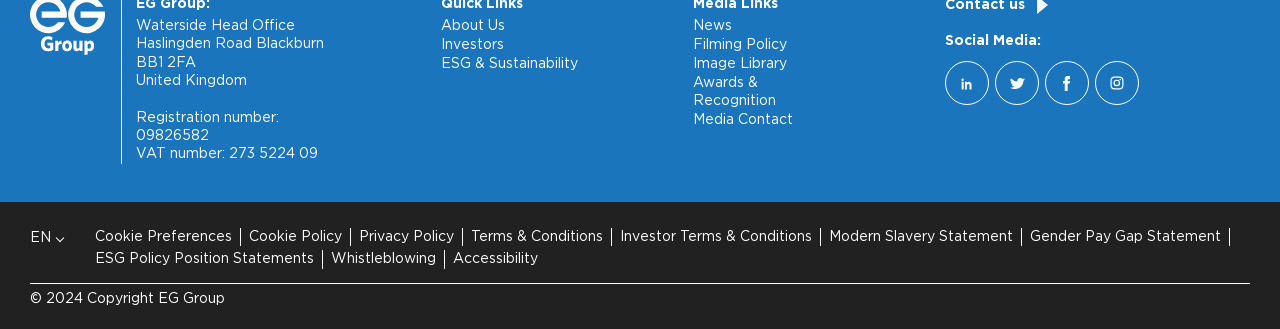Analyze the image and provide a detailed answer to the question: How many social media links are there?

I found the social media links by looking at the article section of the webpage, where the heading 'Social Media:' is located. Below this heading, I counted four link elements, each representing a different social media platform.